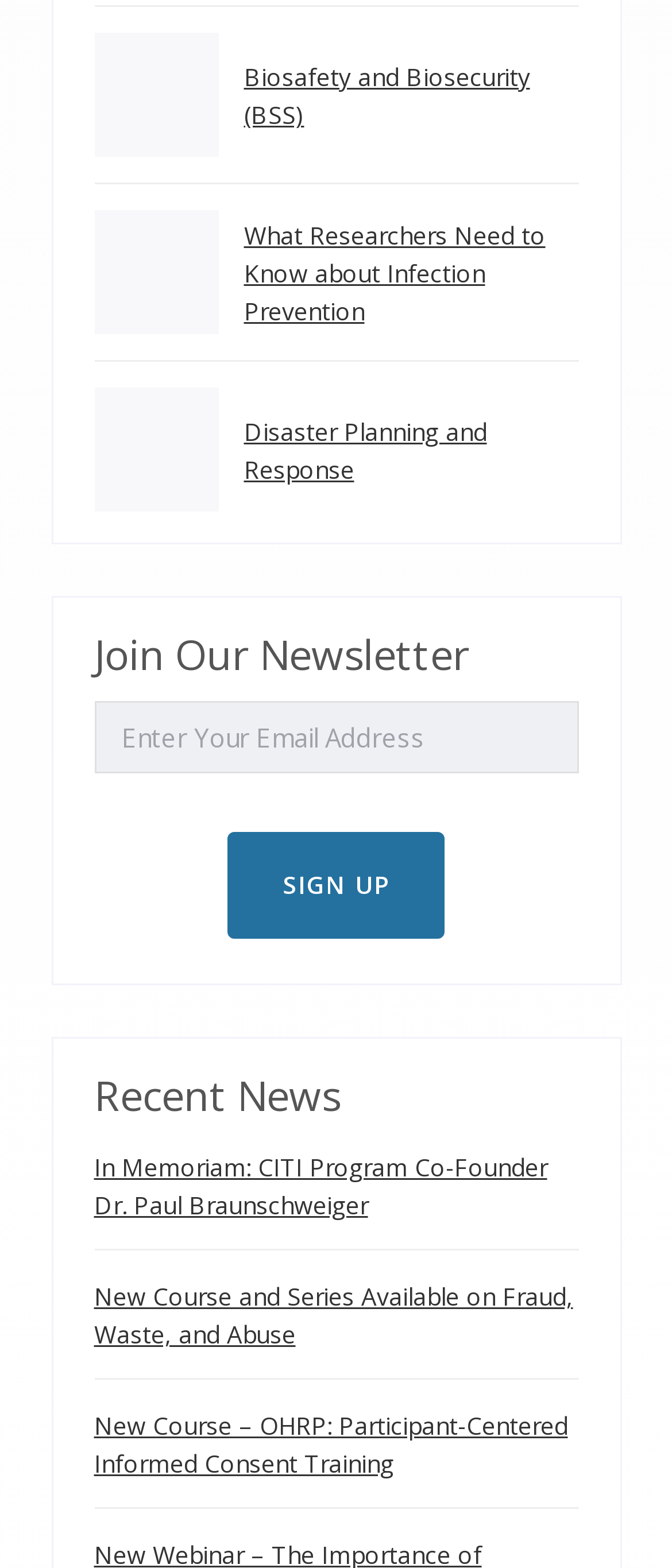What is the function of the button?
Give a comprehensive and detailed explanation for the question.

The button has a text 'SIGN UP' and is located below the 'Join Our Newsletter' text and the email textbox, so the function of the button is to sign up for a newsletter.